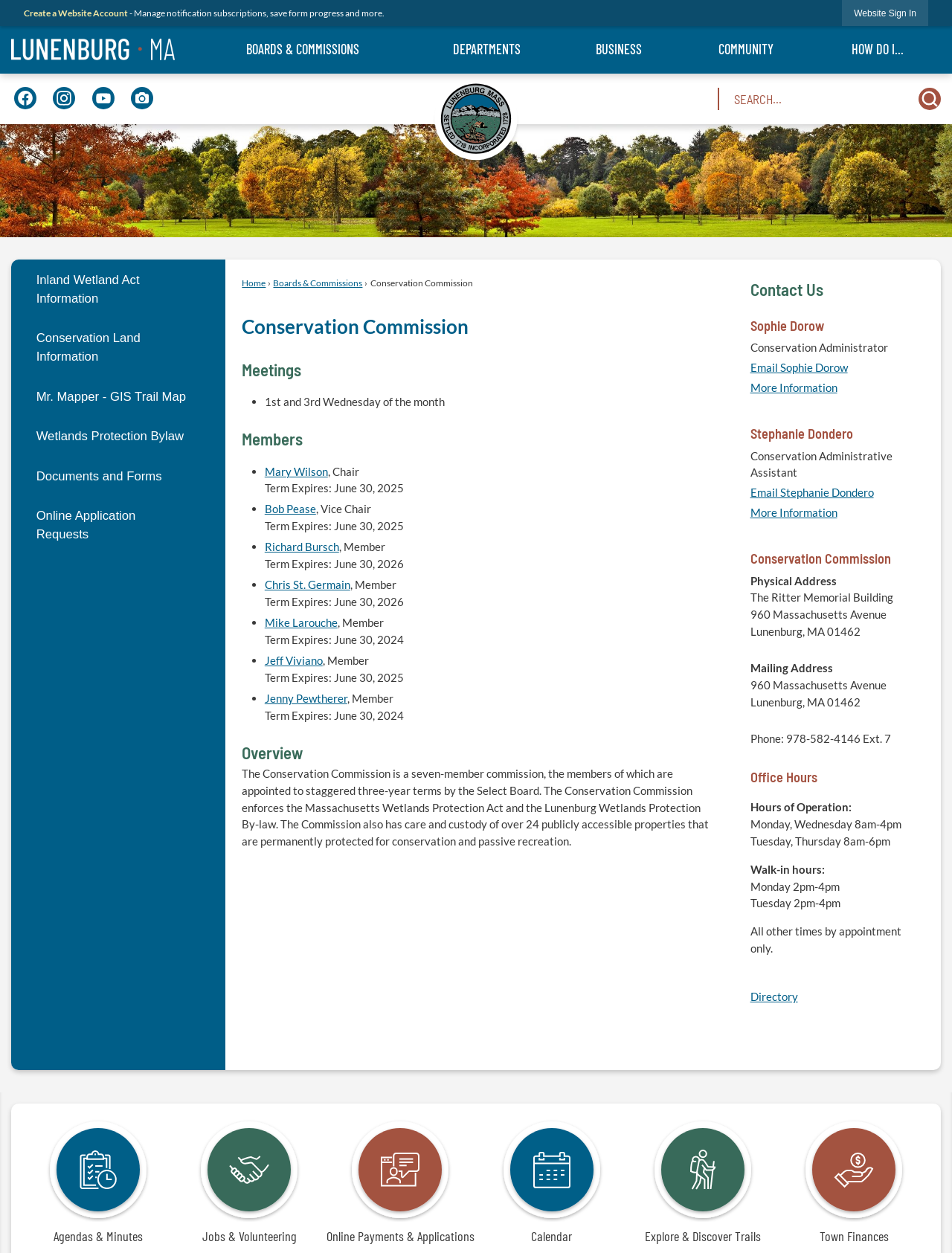Determine the bounding box coordinates (top-left x, top-left y, bottom-right x, bottom-right y) of the UI element described in the following text: Mary Wilson

[0.278, 0.371, 0.344, 0.381]